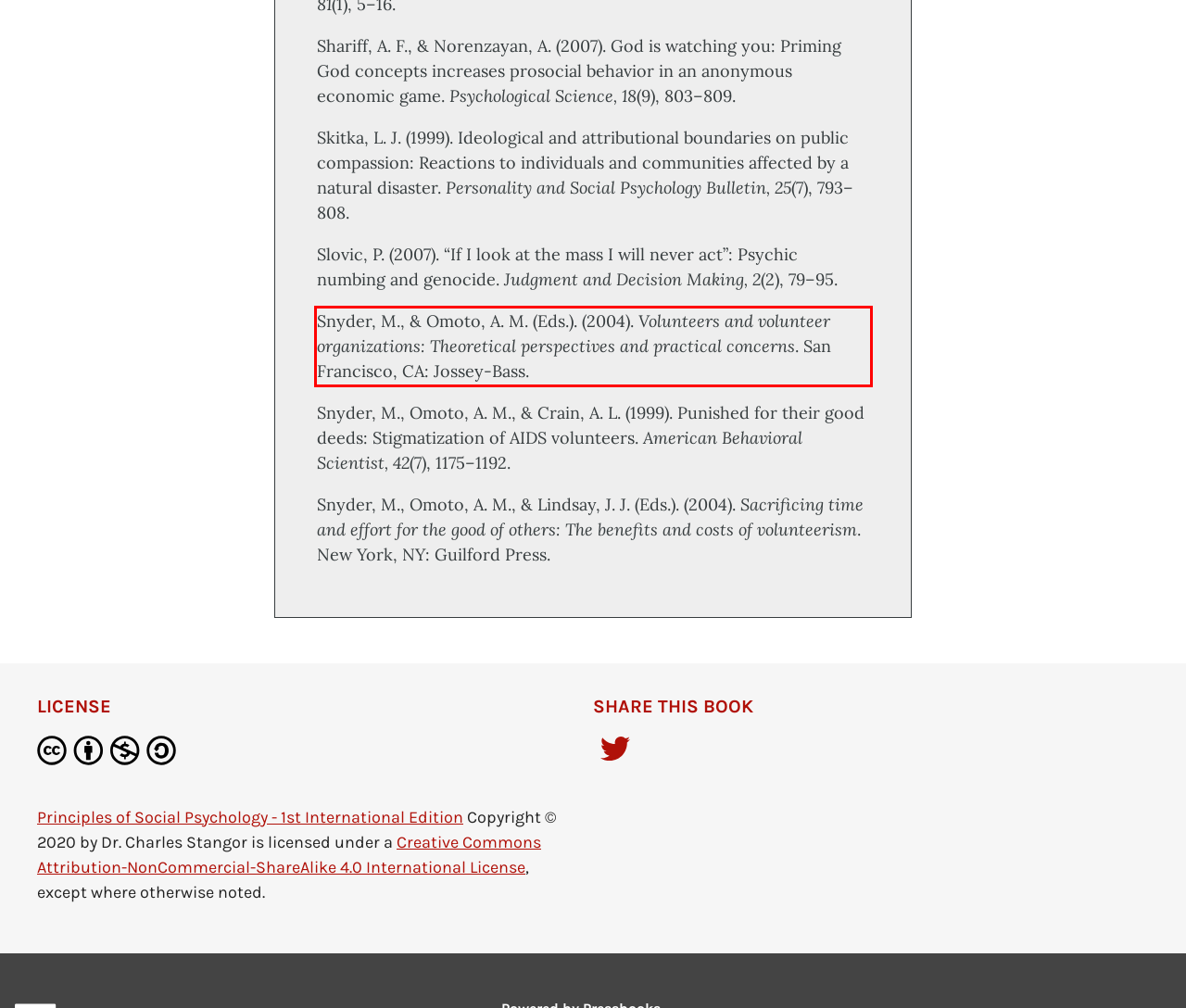Within the screenshot of the webpage, locate the red bounding box and use OCR to identify and provide the text content inside it.

Snyder, M., & Omoto, A. M. (Eds.). (2004). Volunteers and volunteer organizations: Theoretical perspectives and practical concerns. San Francisco, CA: Jossey-Bass.